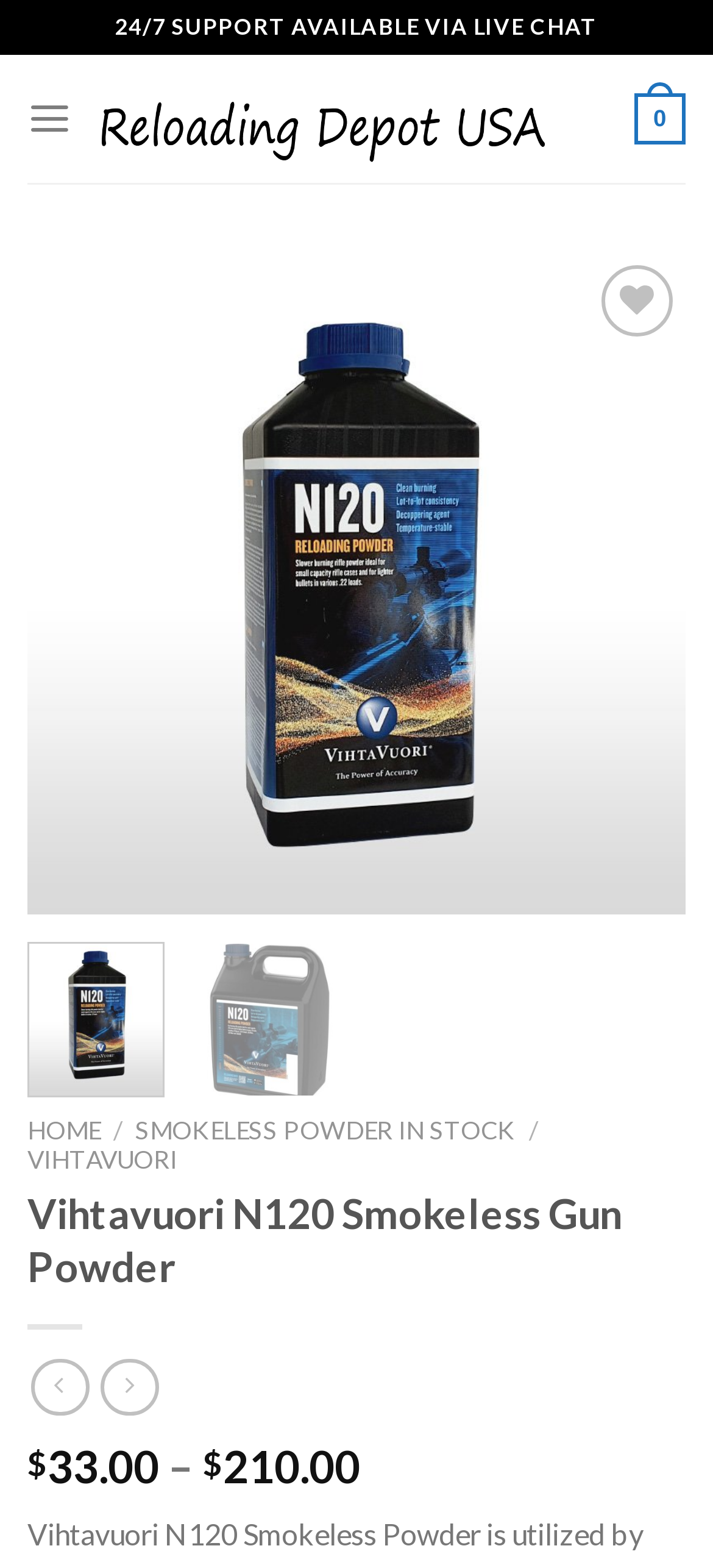Can you find the bounding box coordinates for the element to click on to achieve the instruction: "Click on the 'Reloading Depot USA' link"?

[0.139, 0.043, 0.78, 0.108]